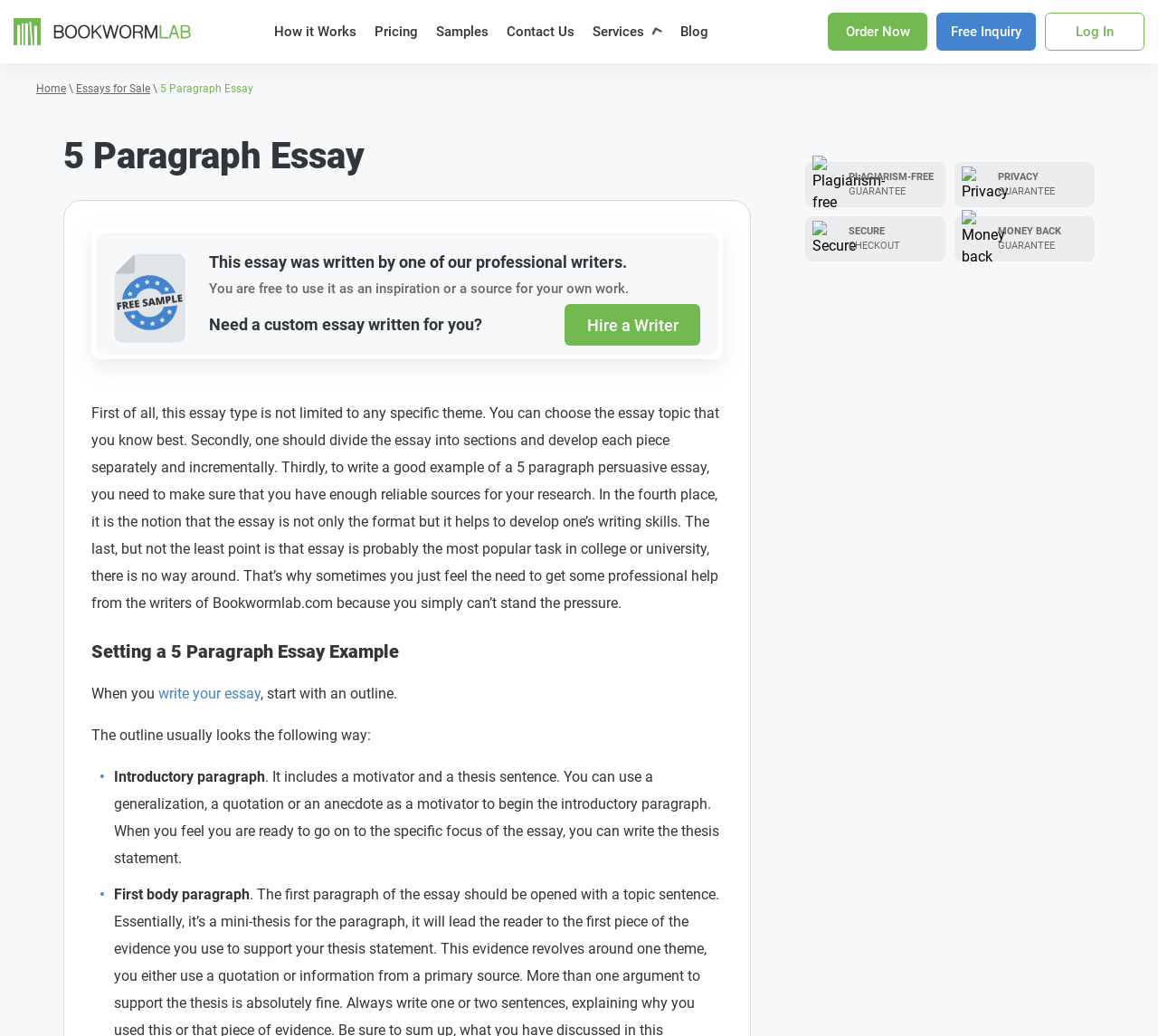Use a single word or phrase to answer the following:
What is the guarantee for the essays?

100% Confidentiality and Satisfaction